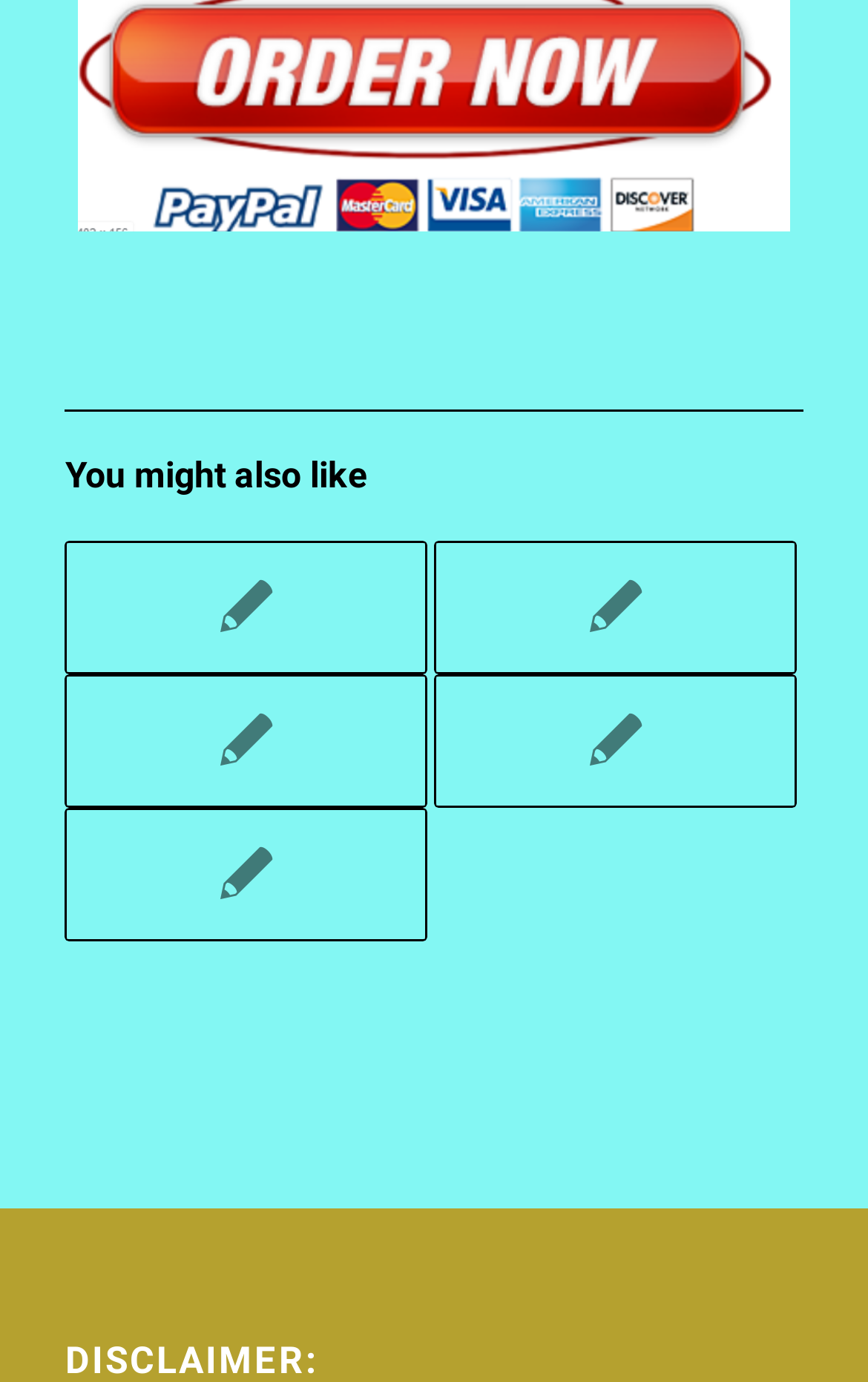Give a concise answer using only one word or phrase for this question:
How many headings are on the webpage?

2